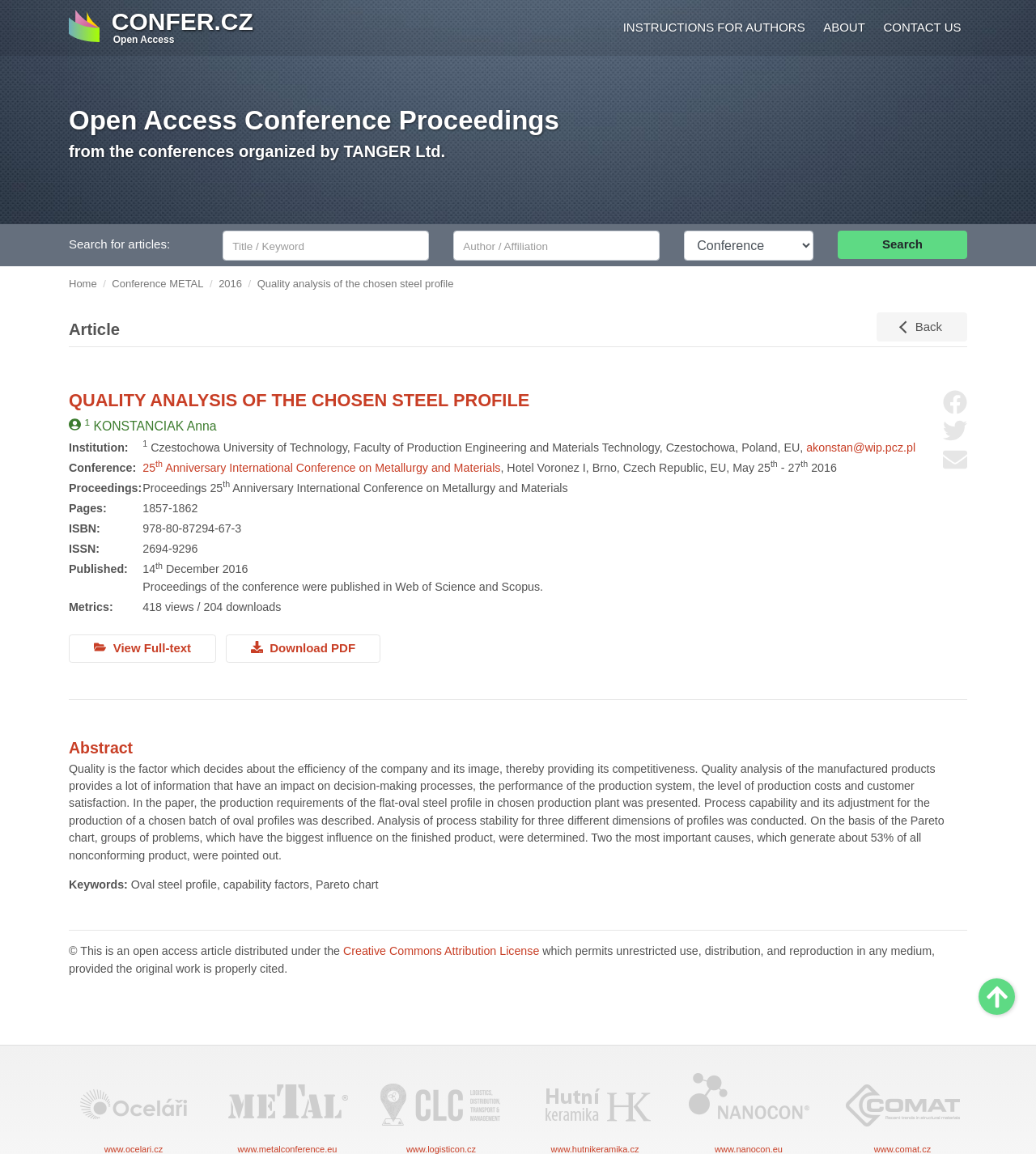What is the number of views and downloads?
Using the information from the image, answer the question thoroughly.

I found the answer by looking at the 'Metrics:' section, which mentions '418 views / 204 downloads'.